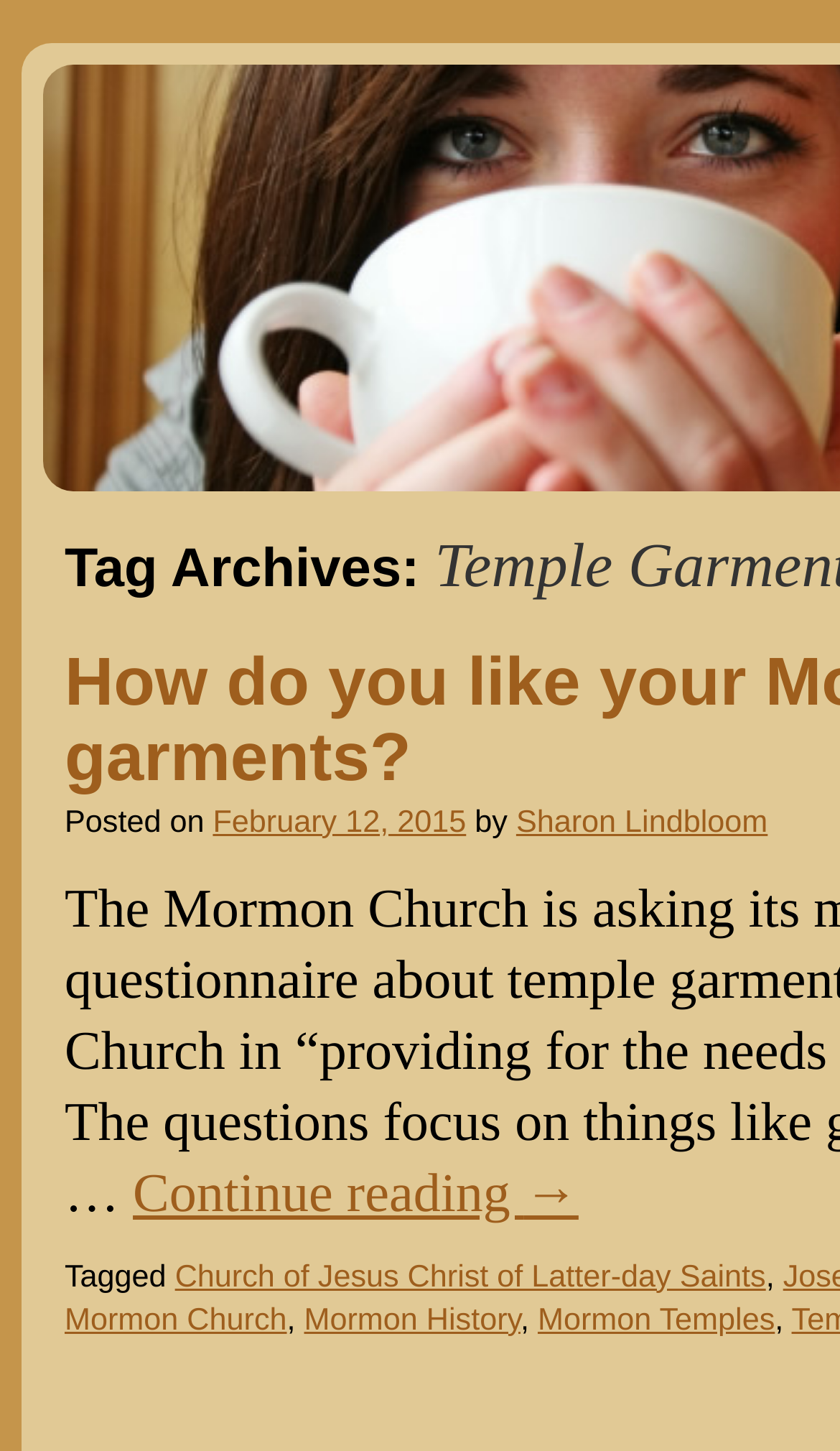Provide a one-word or short-phrase answer to the question:
What are the tags of the post?

Church of Jesus Christ of Latter-day Saints, Mormon Church, Mormon History, Mormon Temples